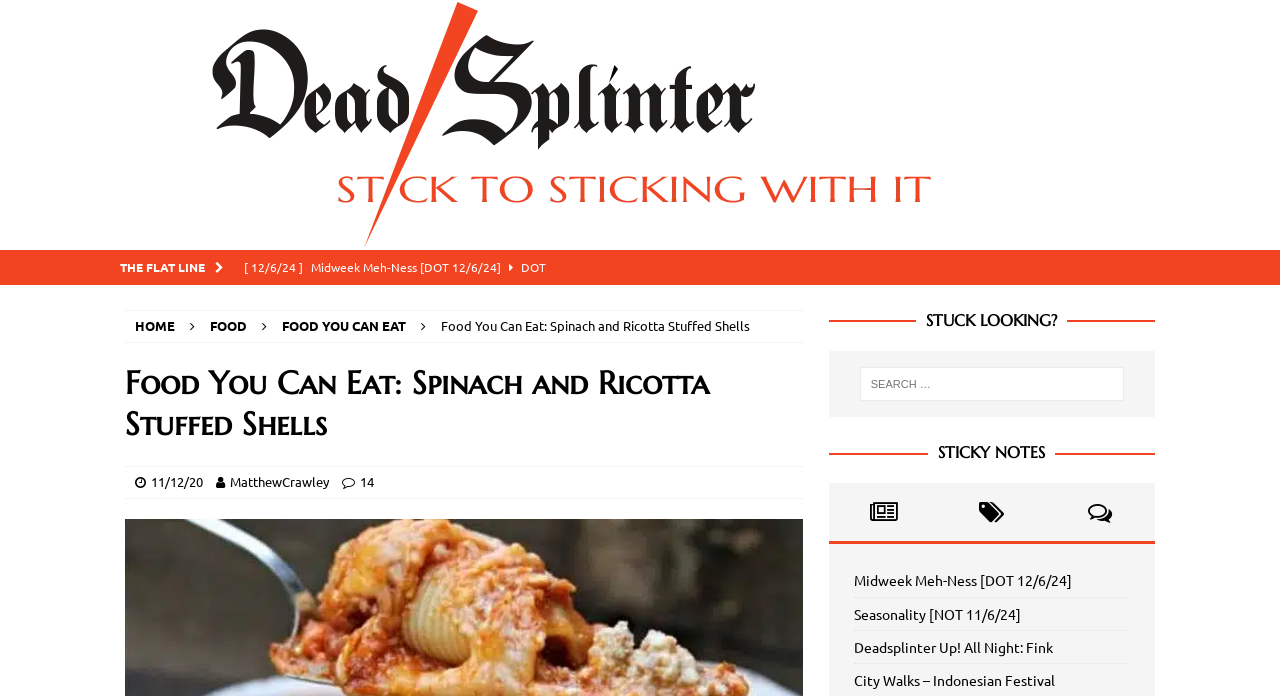Please find the bounding box coordinates of the element's region to be clicked to carry out this instruction: "Click on the 'Deadsplinter Up! All Night: Fink' link".

[0.667, 0.917, 0.822, 0.942]